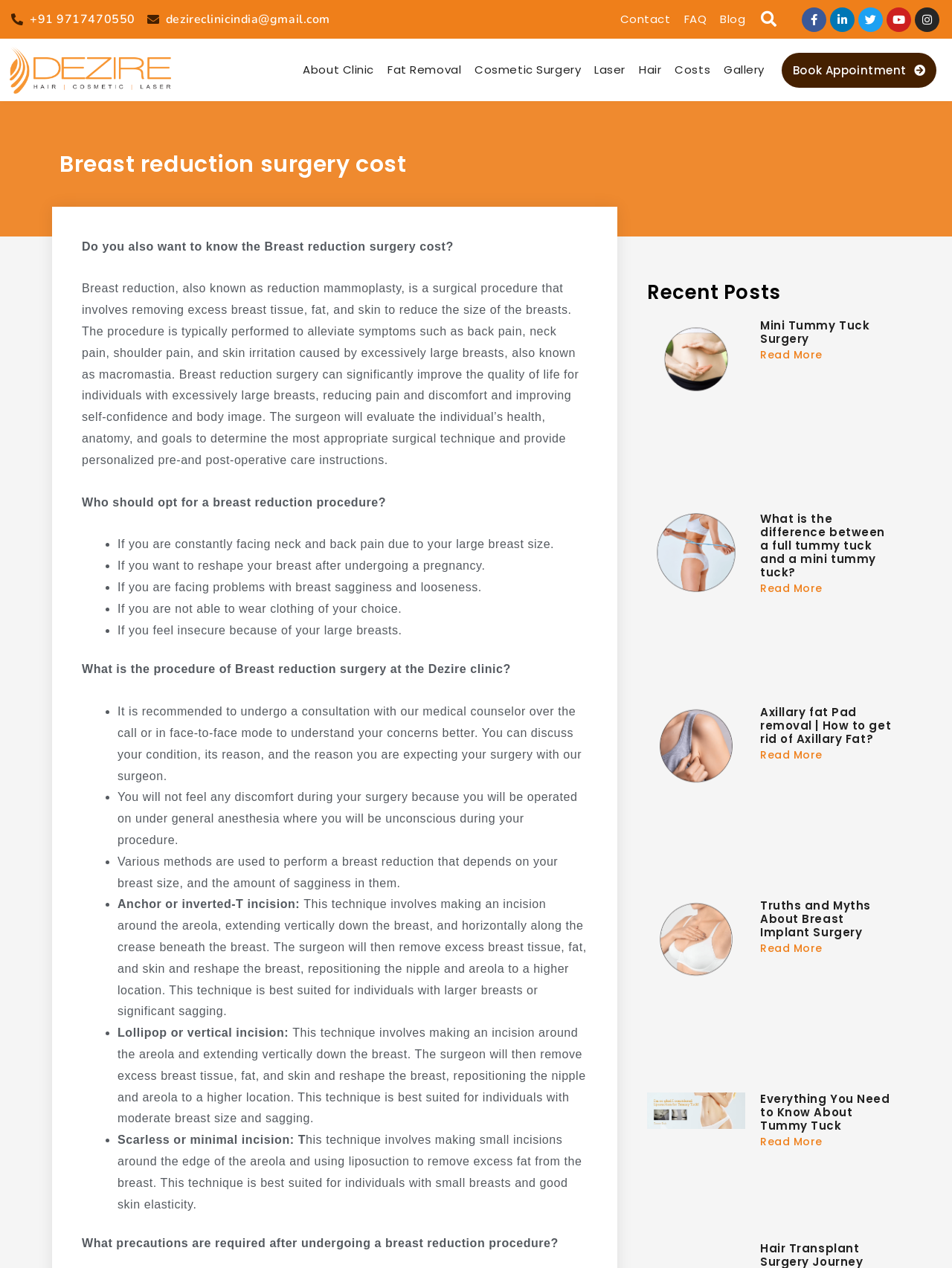Who should consider breast reduction surgery?
Please give a detailed and elaborate explanation in response to the question.

Based on the webpage, individuals who should consider breast reduction surgery are those who are constantly facing neck and back pain due to their large breast size, want to reshape their breast after undergoing a pregnancy, have breast sagginess and looseness, are not able to wear clothing of their choice, or feel insecure because of their large breasts.